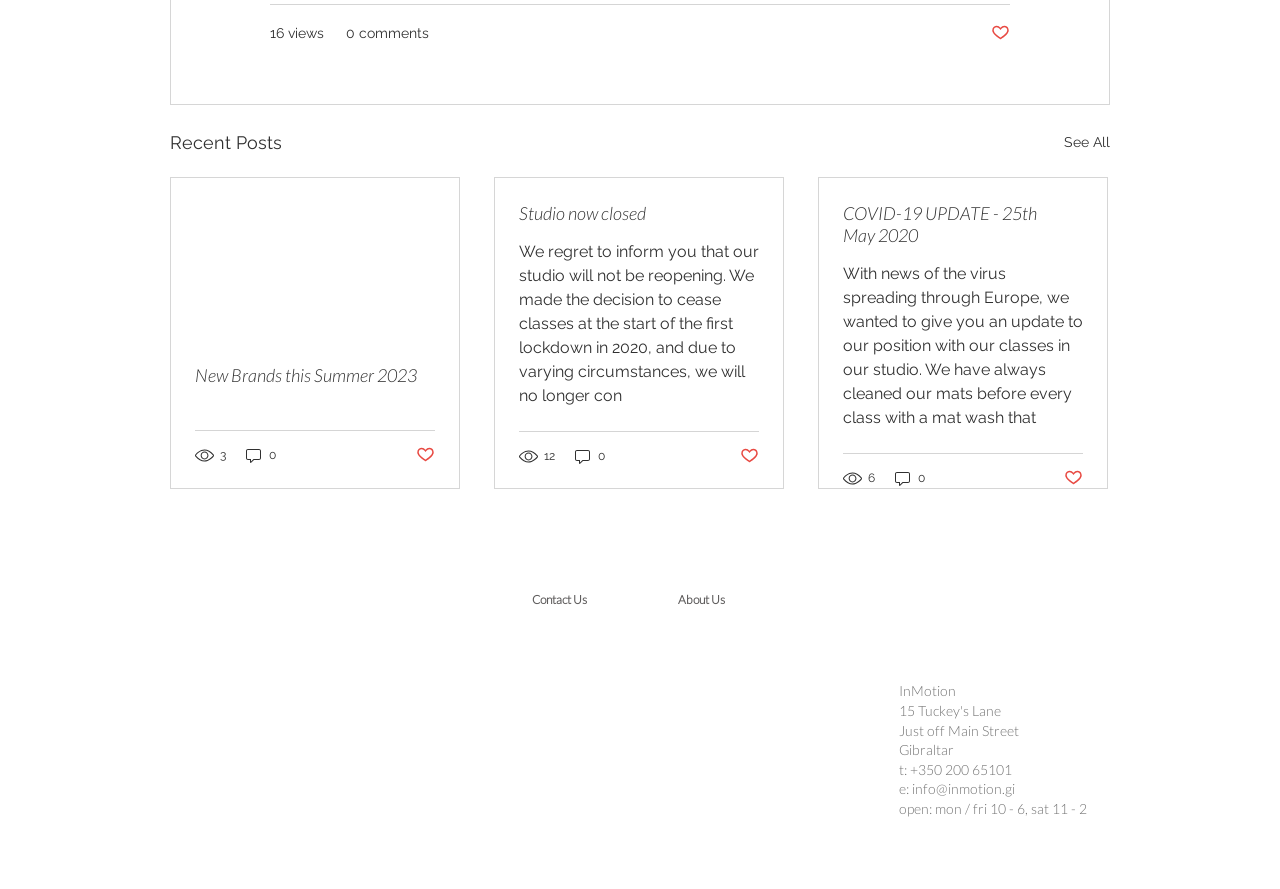Provide the bounding box for the UI element matching this description: "See All".

[0.831, 0.144, 0.867, 0.177]